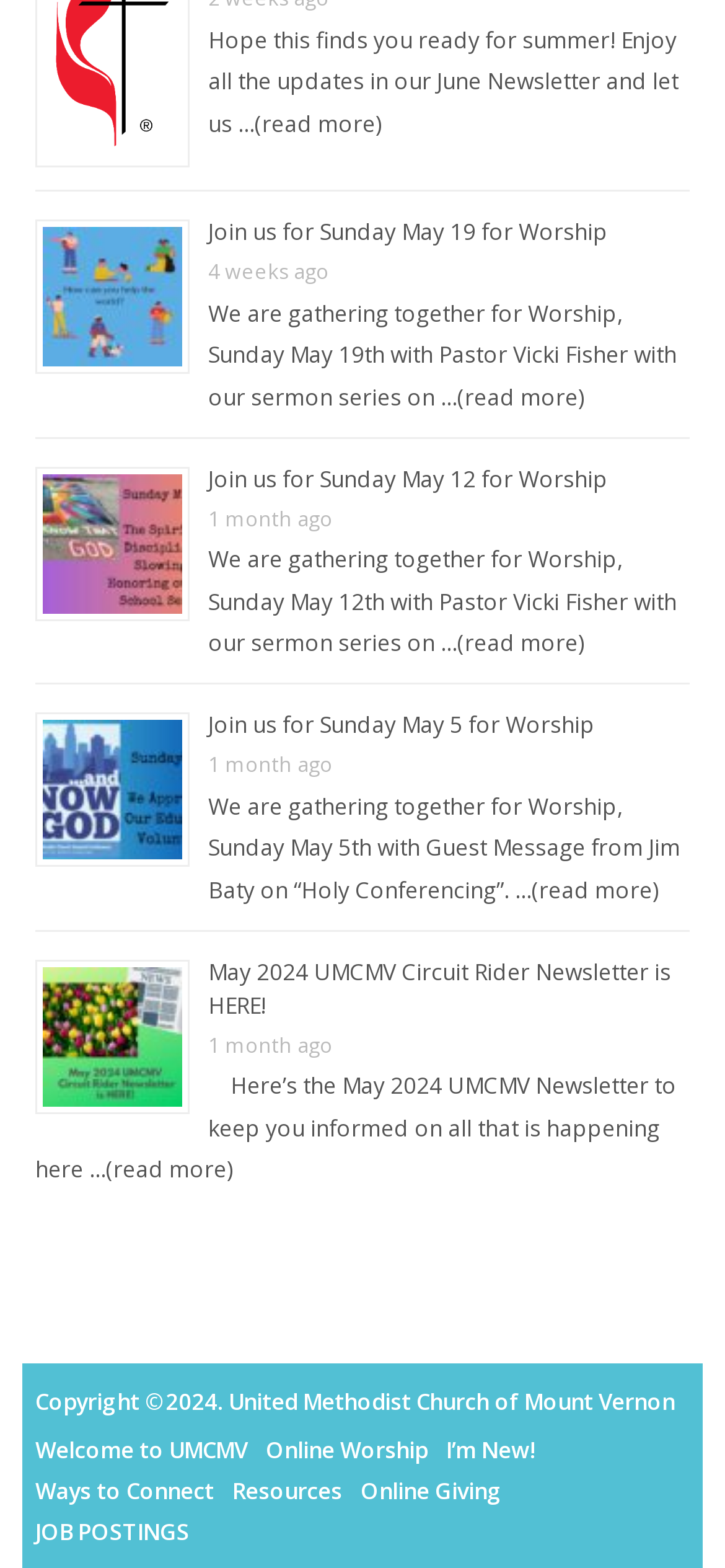Find the bounding box coordinates of the element to click in order to complete the given instruction: "Read more about Sunday May 19 for Worship."

[0.287, 0.068, 0.526, 0.089]